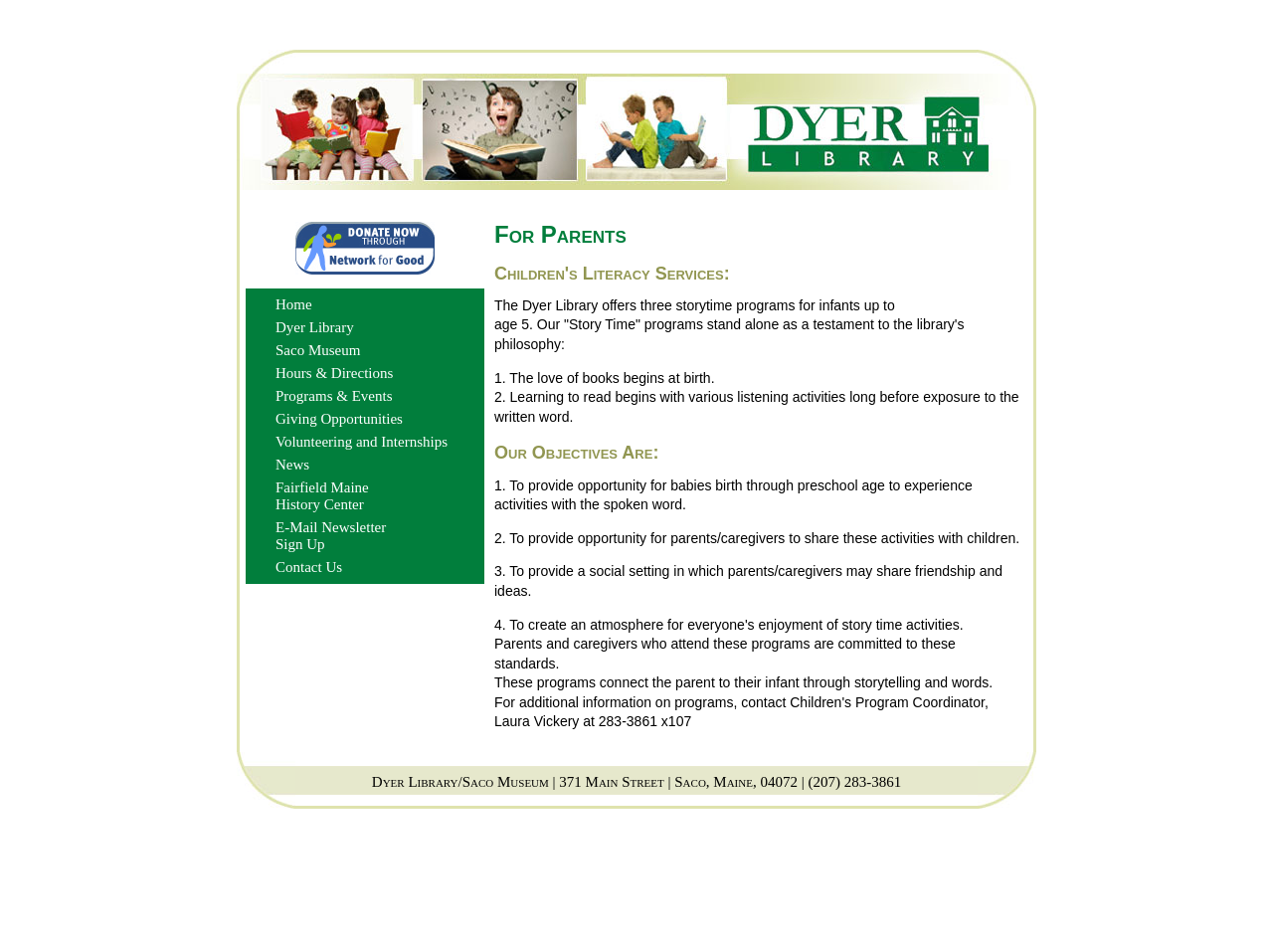What is the name of the library?
Look at the screenshot and give a one-word or phrase answer.

Dyer Library